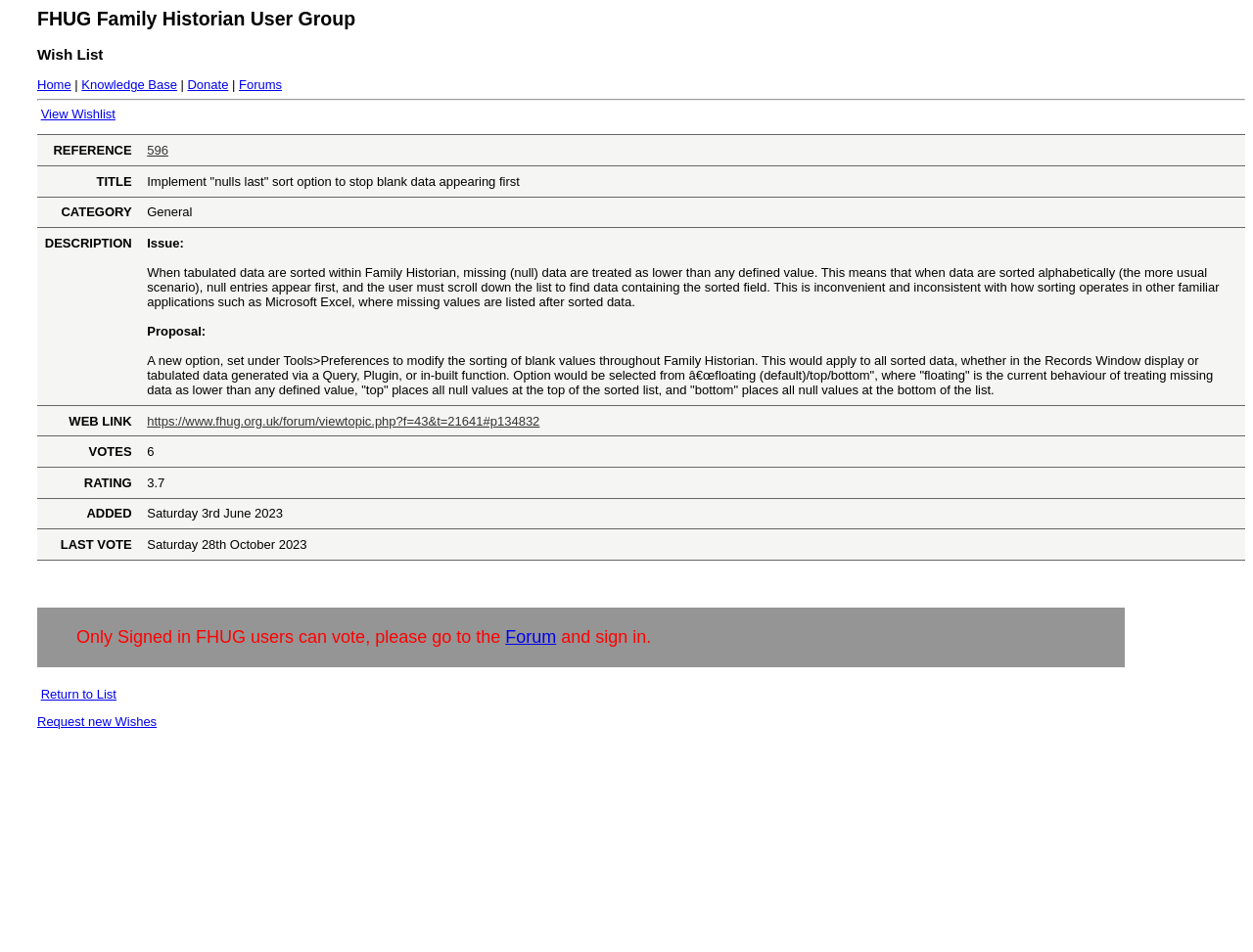Determine the coordinates of the bounding box that should be clicked to complete the instruction: "Request new Wishes". The coordinates should be represented by four float numbers between 0 and 1: [left, top, right, bottom].

[0.03, 0.75, 0.125, 0.765]